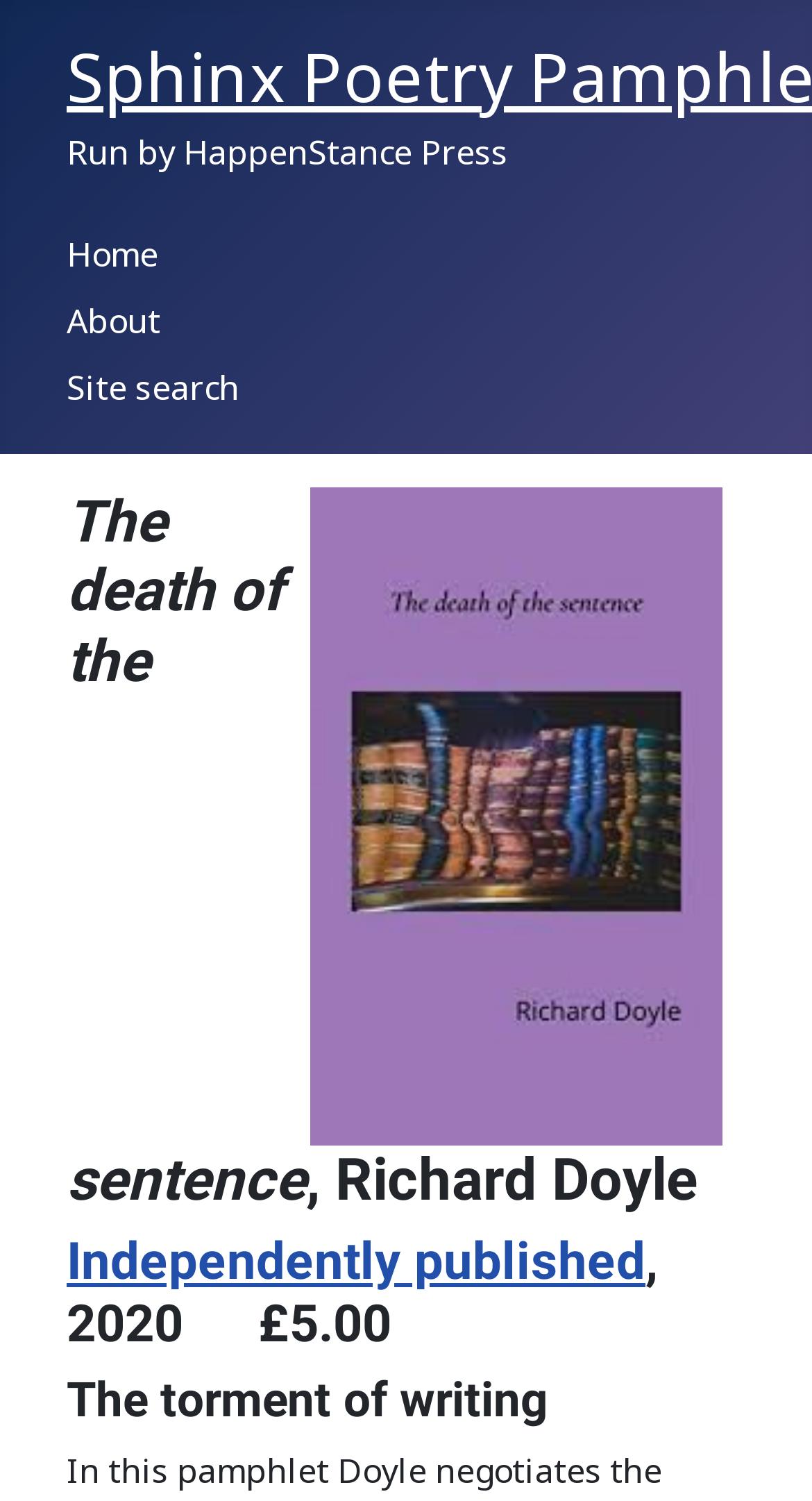How many links are in the top navigation menu? From the image, respond with a single word or brief phrase.

3